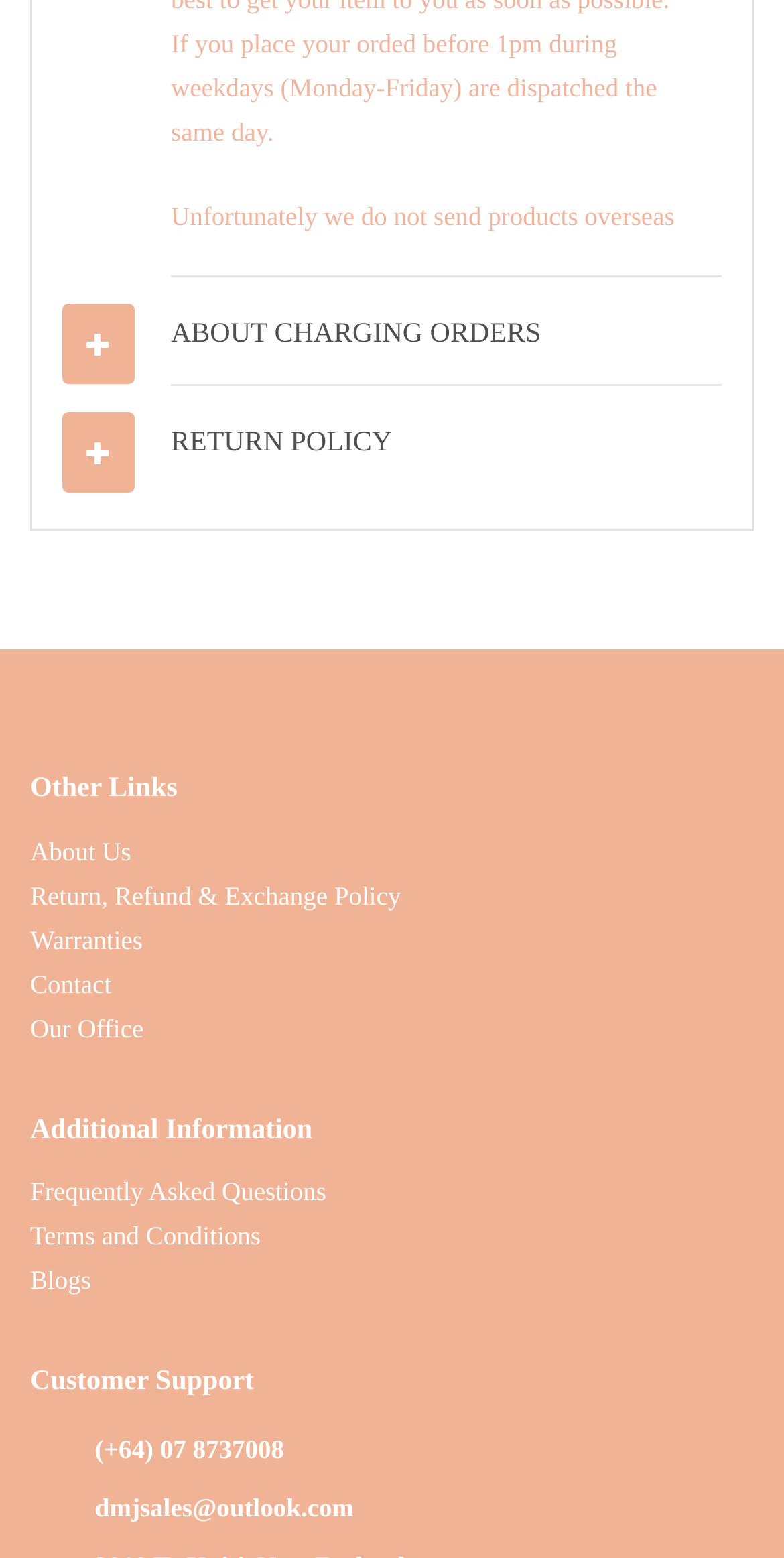Using the information from the screenshot, answer the following question thoroughly:
What is the policy for overseas product delivery?

The webpage explicitly states 'Unfortunately we do not send products overseas' at the top, indicating that the website does not support delivering products to overseas locations.